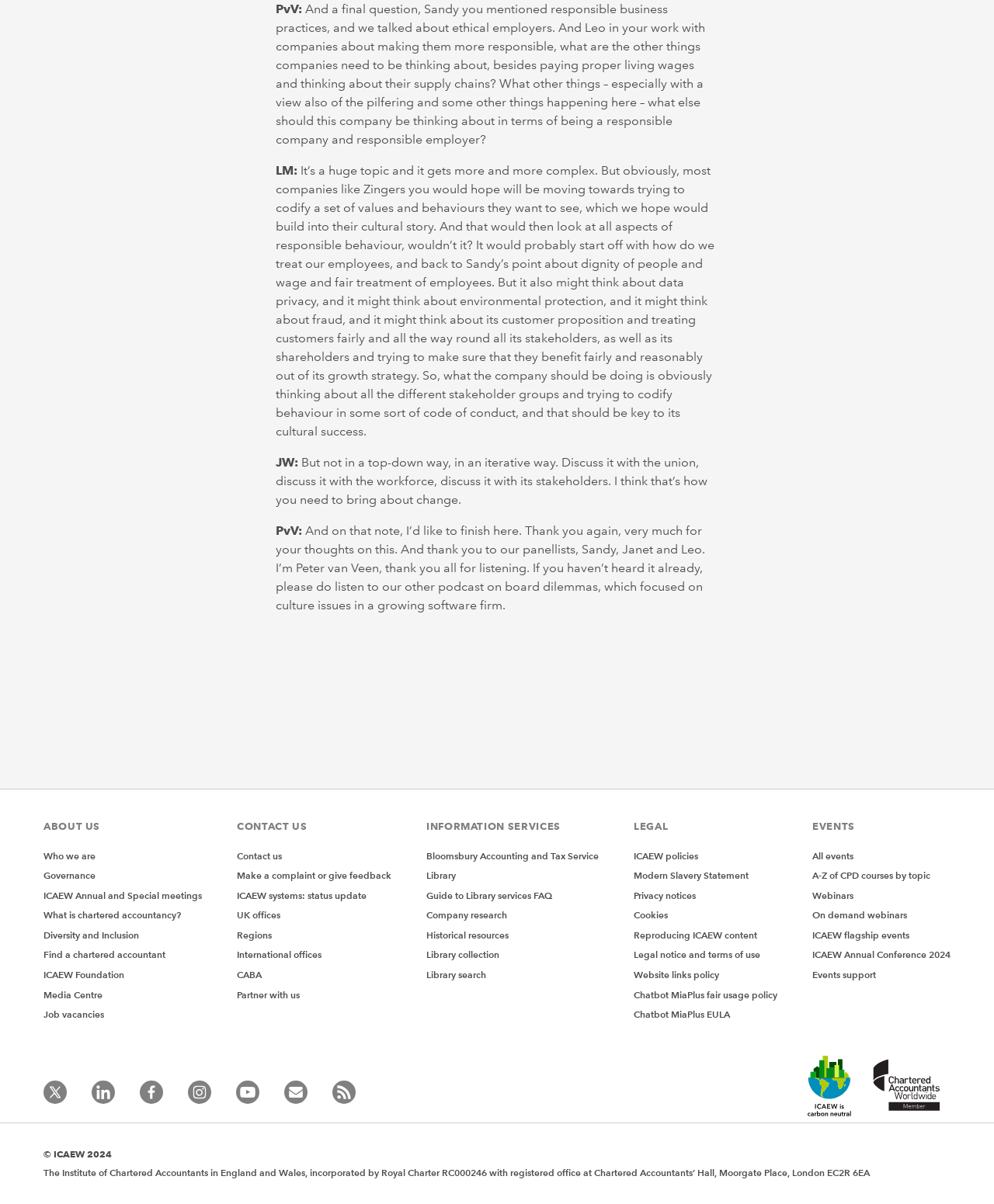Determine the bounding box coordinates of the UI element that matches the following description: "Cookies". The coordinates should be four float numbers between 0 and 1 in the format [left, top, right, bottom].

[0.638, 0.755, 0.672, 0.765]